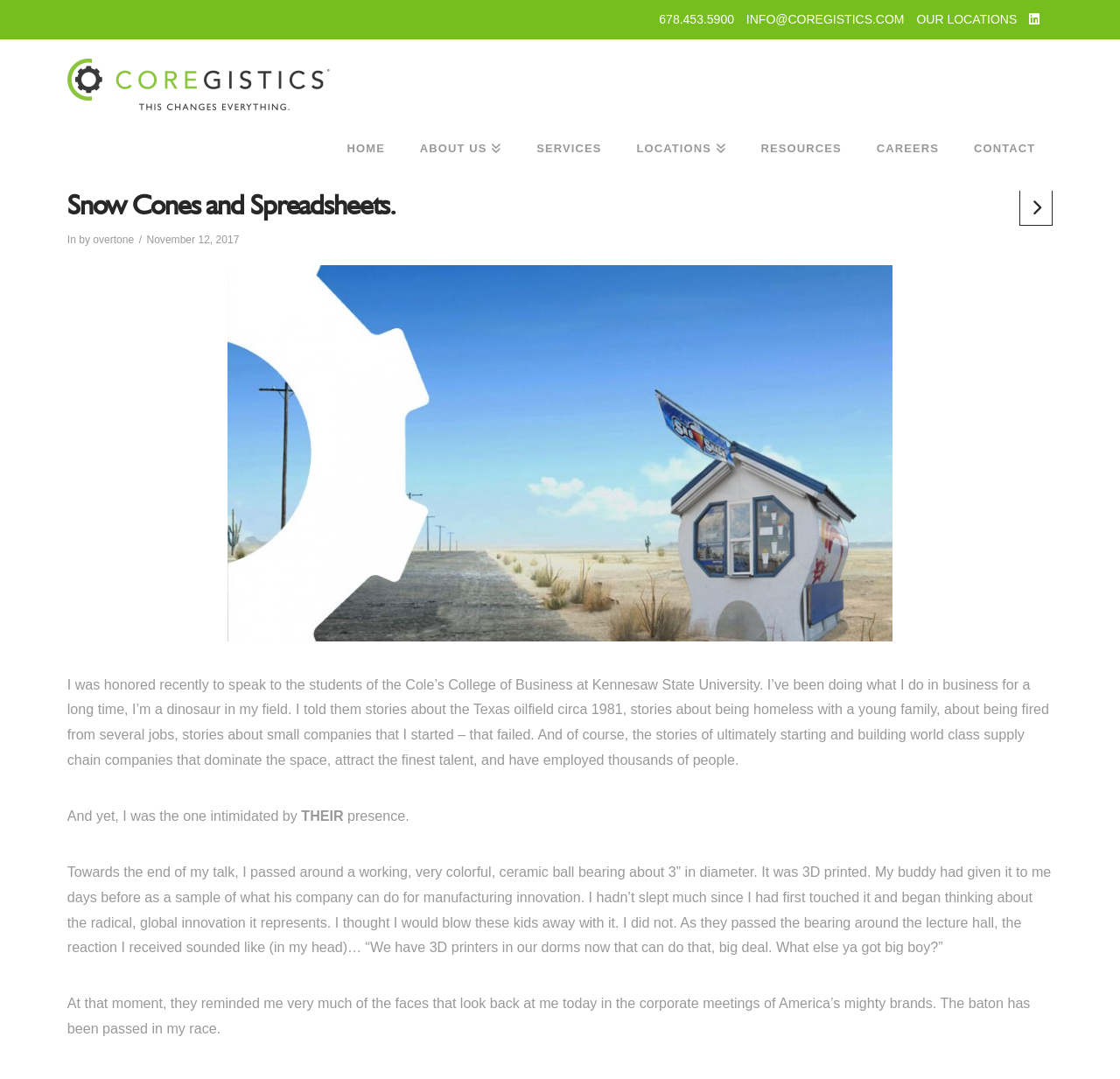Determine the bounding box coordinates of the section I need to click to execute the following instruction: "Click the Log In button". Provide the coordinates as four float numbers between 0 and 1, i.e., [left, top, right, bottom].

None